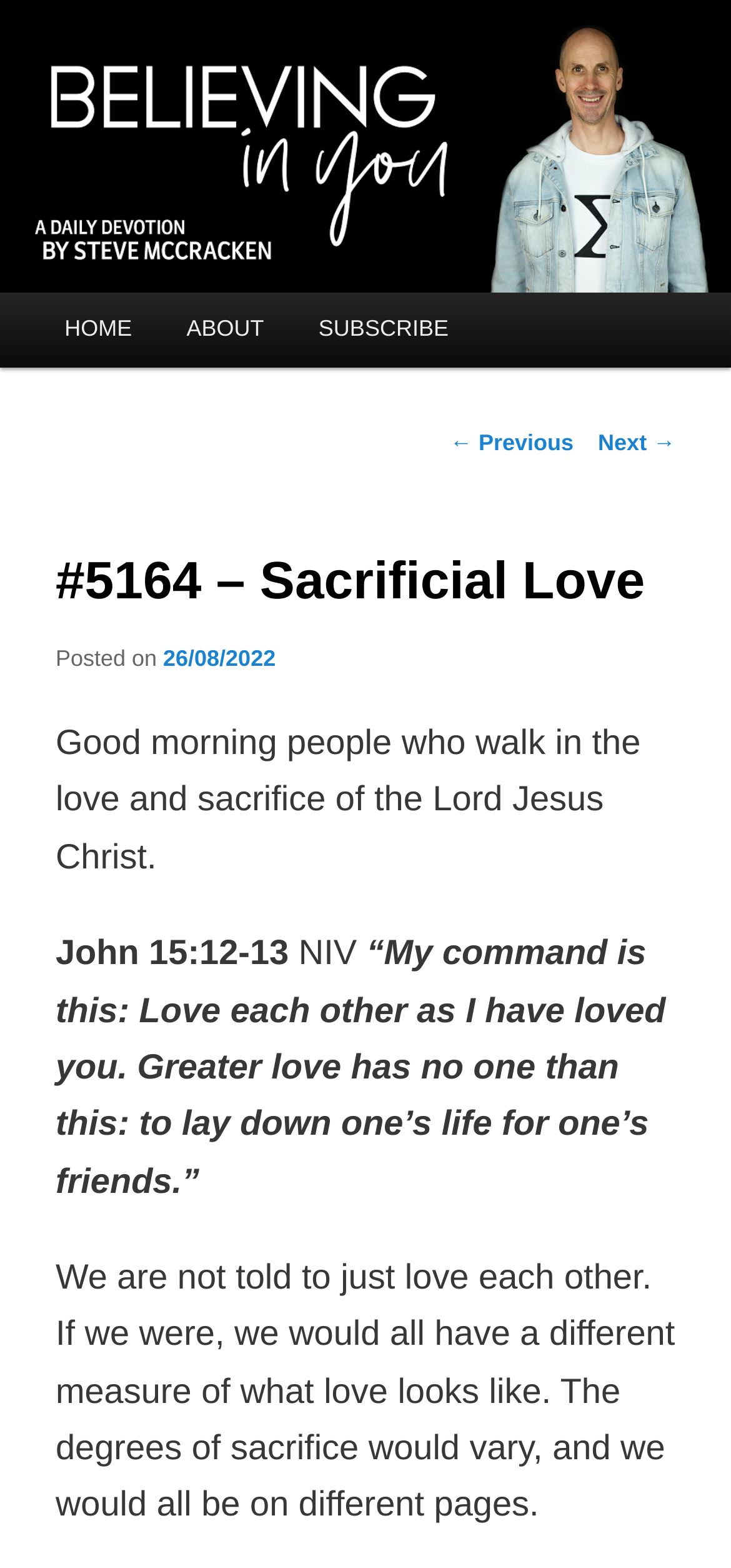Examine the screenshot and answer the question in as much detail as possible: What is the theme of the post?

The theme of the post can be inferred from the heading element '#5164 – Sacrificial Love' which is a child of the HeaderAsNonLandmark element, and also from the content of the post which talks about loving each other as Jesus loved us.